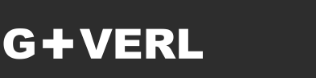Carefully observe the image and respond to the question with a detailed answer:
What is the focus of G+VERL?

According to the caption, G+VERL is focused on exploring new applications in visual effects and gaming technologies, which underscores their commitment to advancing research and development in these dynamic fields.